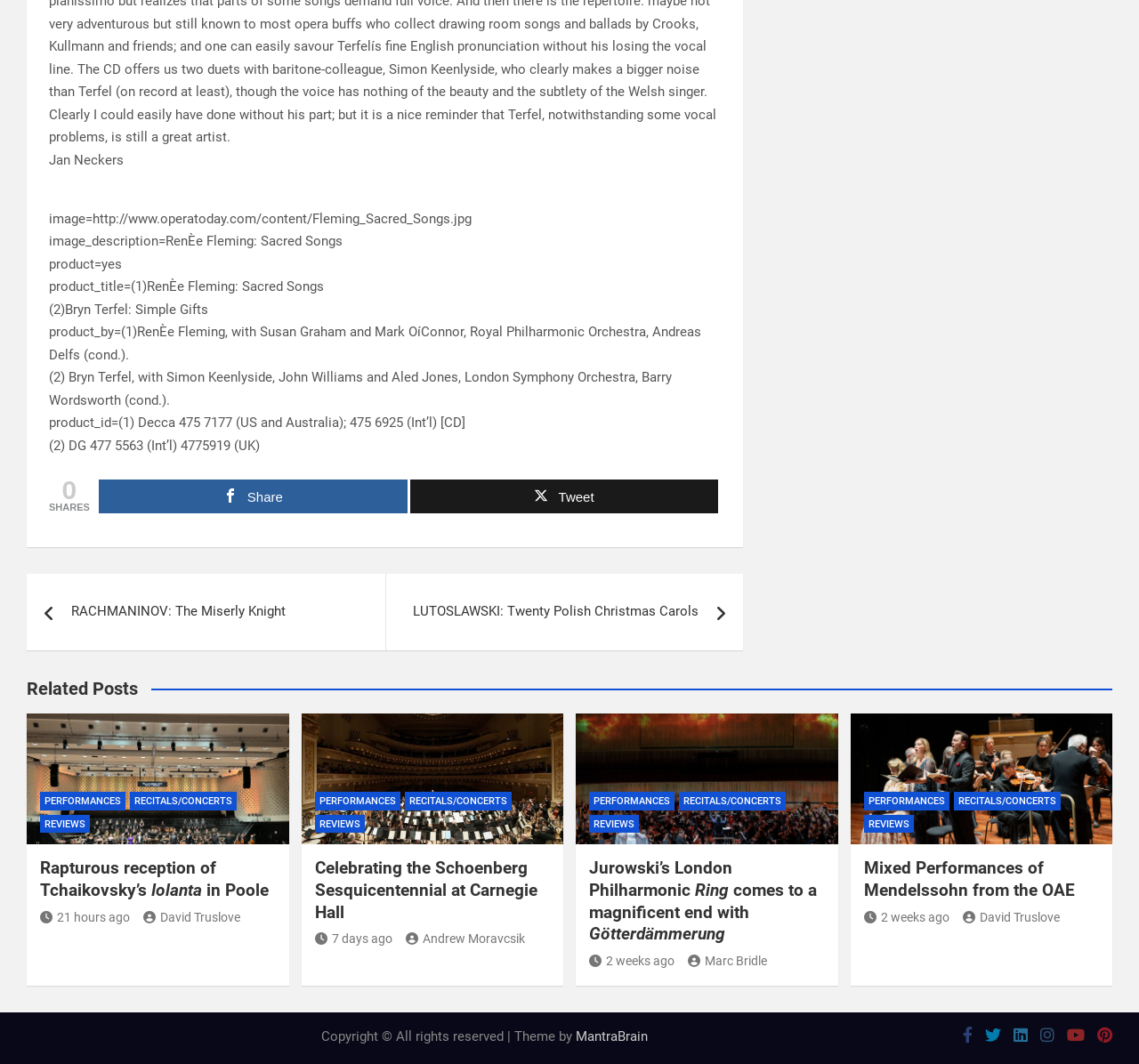Pinpoint the bounding box coordinates of the clickable area necessary to execute the following instruction: "Check the 'Related Posts' section". The coordinates should be given as four float numbers between 0 and 1, namely [left, top, right, bottom].

[0.023, 0.636, 0.977, 0.658]